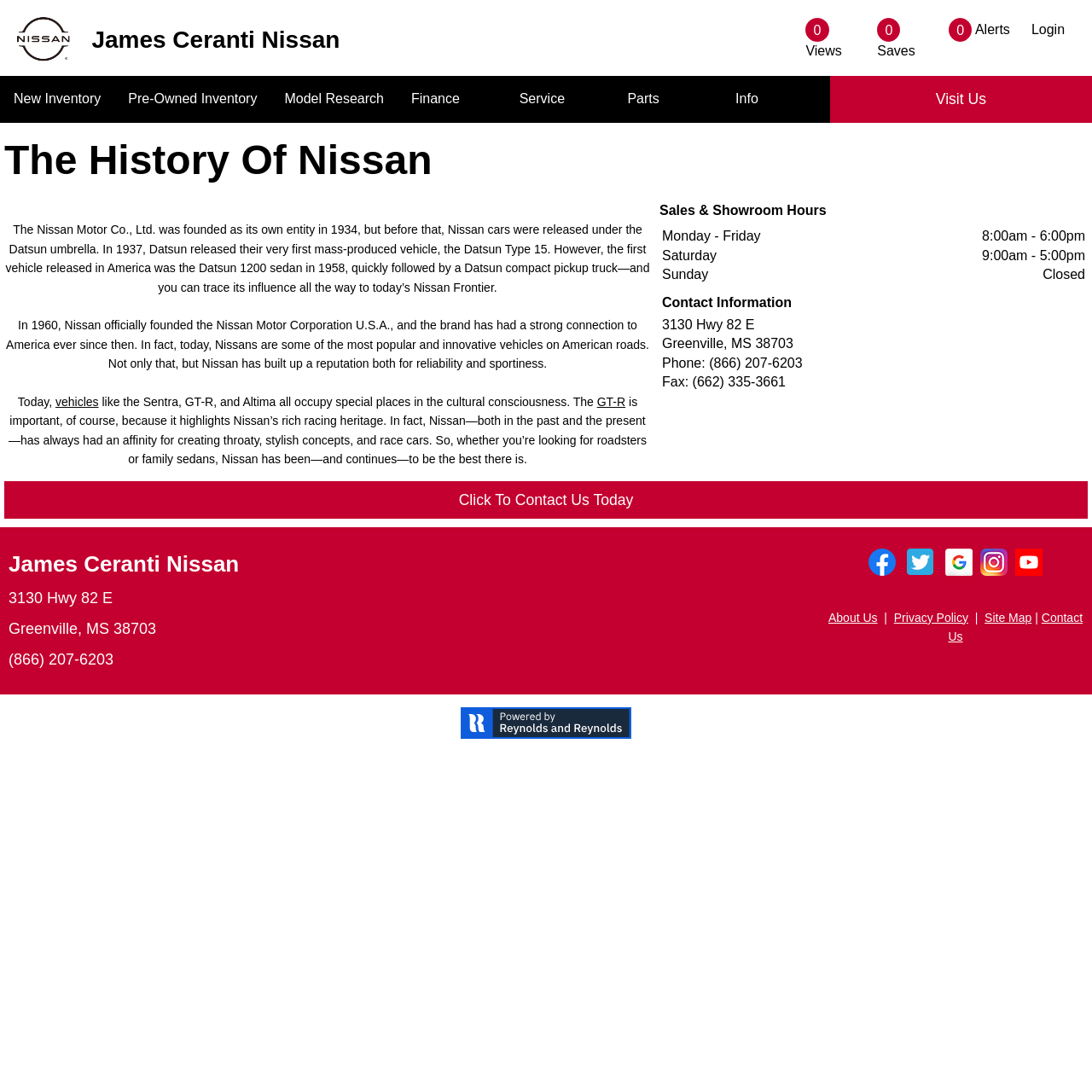What type of vehicles does Nissan create?
Please provide a single word or phrase as your answer based on the image.

Roadsters and family sedans